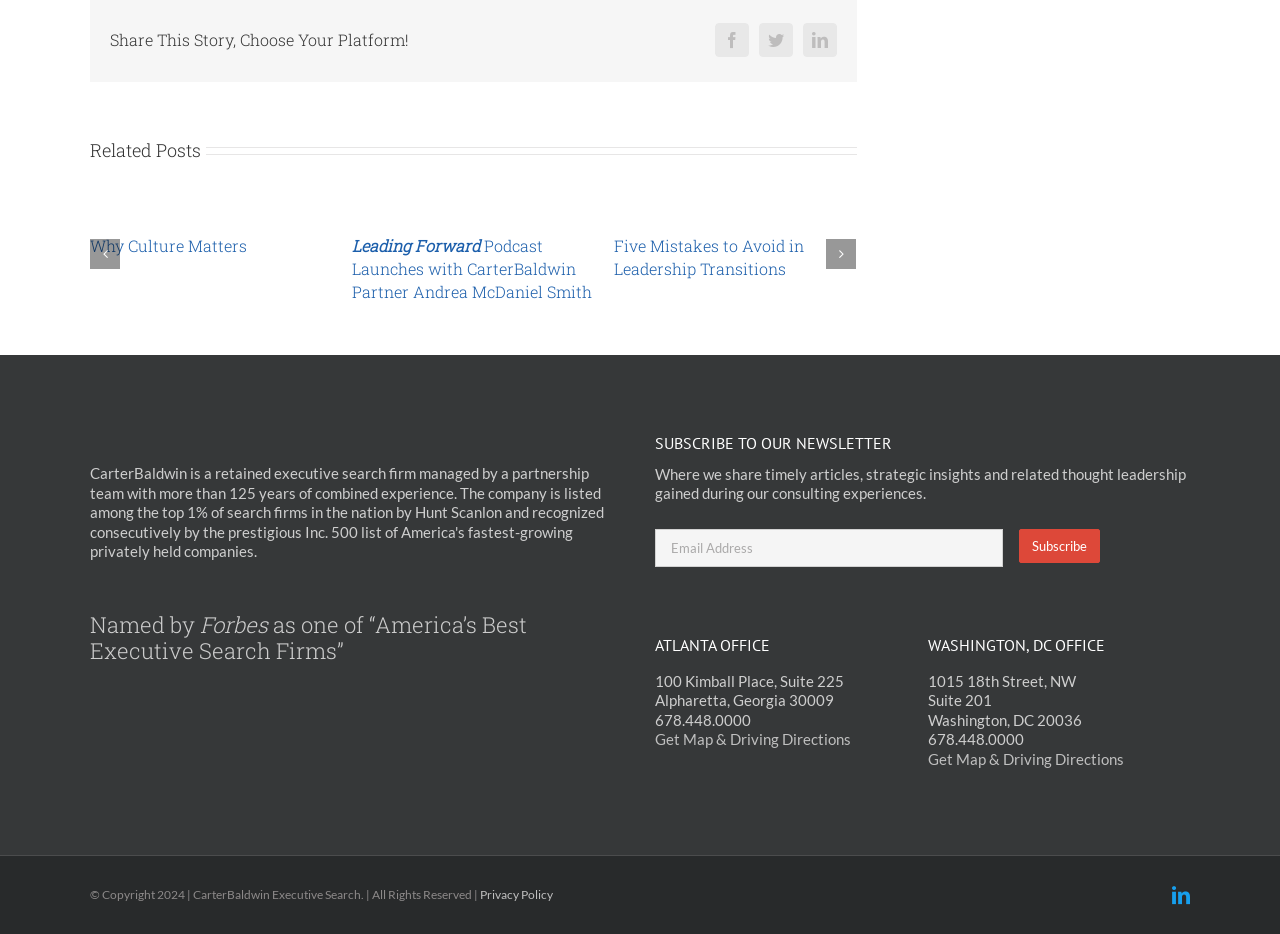Pinpoint the bounding box coordinates of the clickable element to carry out the following instruction: "Get map and driving directions to Atlanta office."

[0.512, 0.782, 0.665, 0.801]